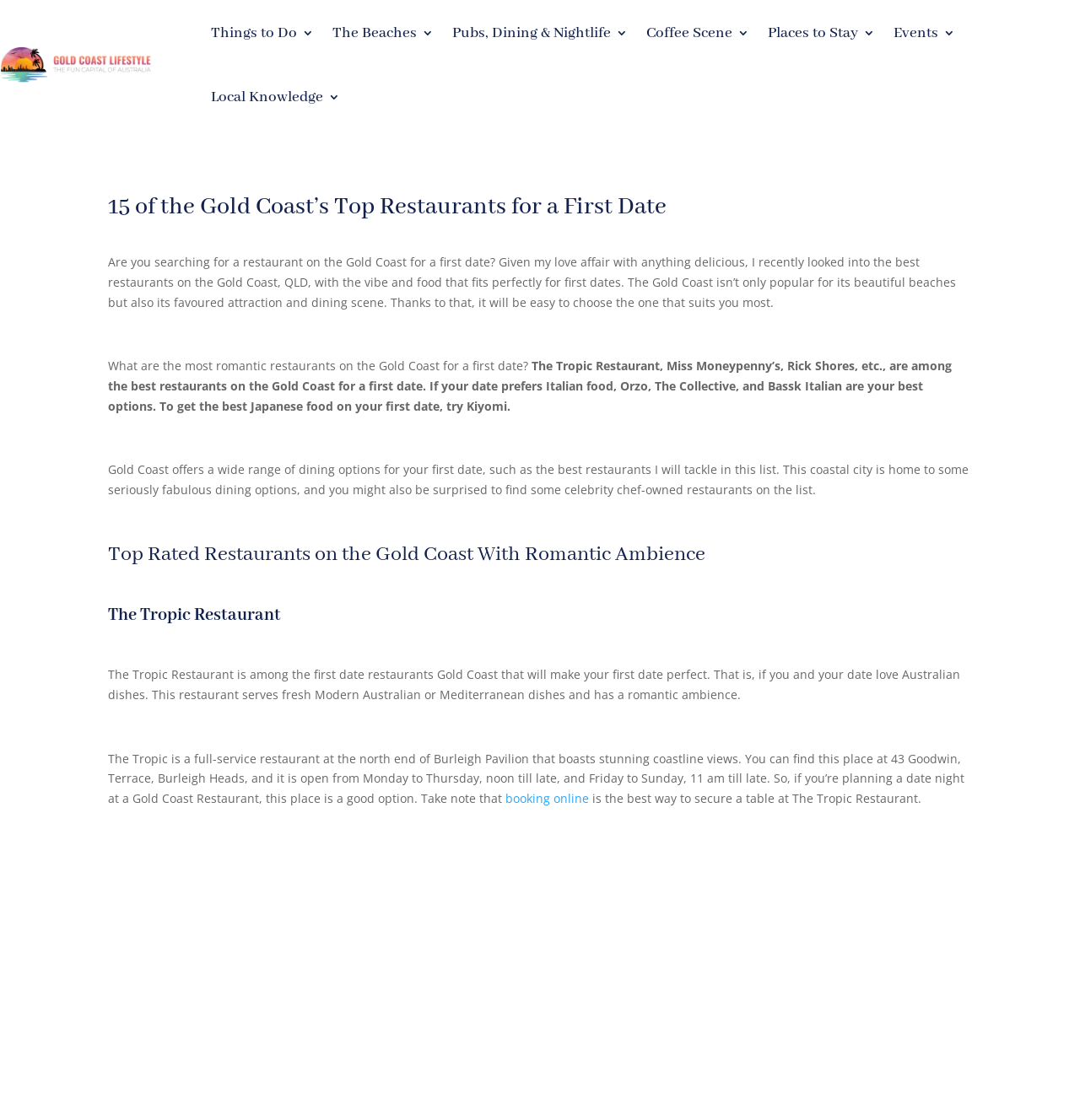Construct a comprehensive caption that outlines the webpage's structure and content.

This webpage is about the top restaurants on the Gold Coast for a first date. At the top, there are several links to other sections of the website, including "Things to Do", "The Beaches", "Pubs, Dining & Nightlife", and more. 

Below these links, there is a heading that repeats the title of the webpage, "15 of the Gold Coast’s Top Restaurants for a First Date". 

Following this heading, there is a paragraph of text that introduces the topic of finding a restaurant on the Gold Coast for a first date. The author explains that they have researched the best restaurants in the area that have a suitable vibe and food for a first date. 

Next, there is a series of paragraphs that provide more information about the dining scene on the Gold Coast and the variety of options available. The author mentions that there are romantic restaurants, Italian restaurants, and Japanese restaurants to choose from. 

After this introduction, the webpage lists the top-rated restaurants on the Gold Coast with romantic ambience. The first restaurant listed is The Tropic Restaurant, which serves modern Australian and Mediterranean dishes and has a romantic atmosphere. There is a detailed description of the restaurant, including its location, hours of operation, and a recommendation to book a table online.